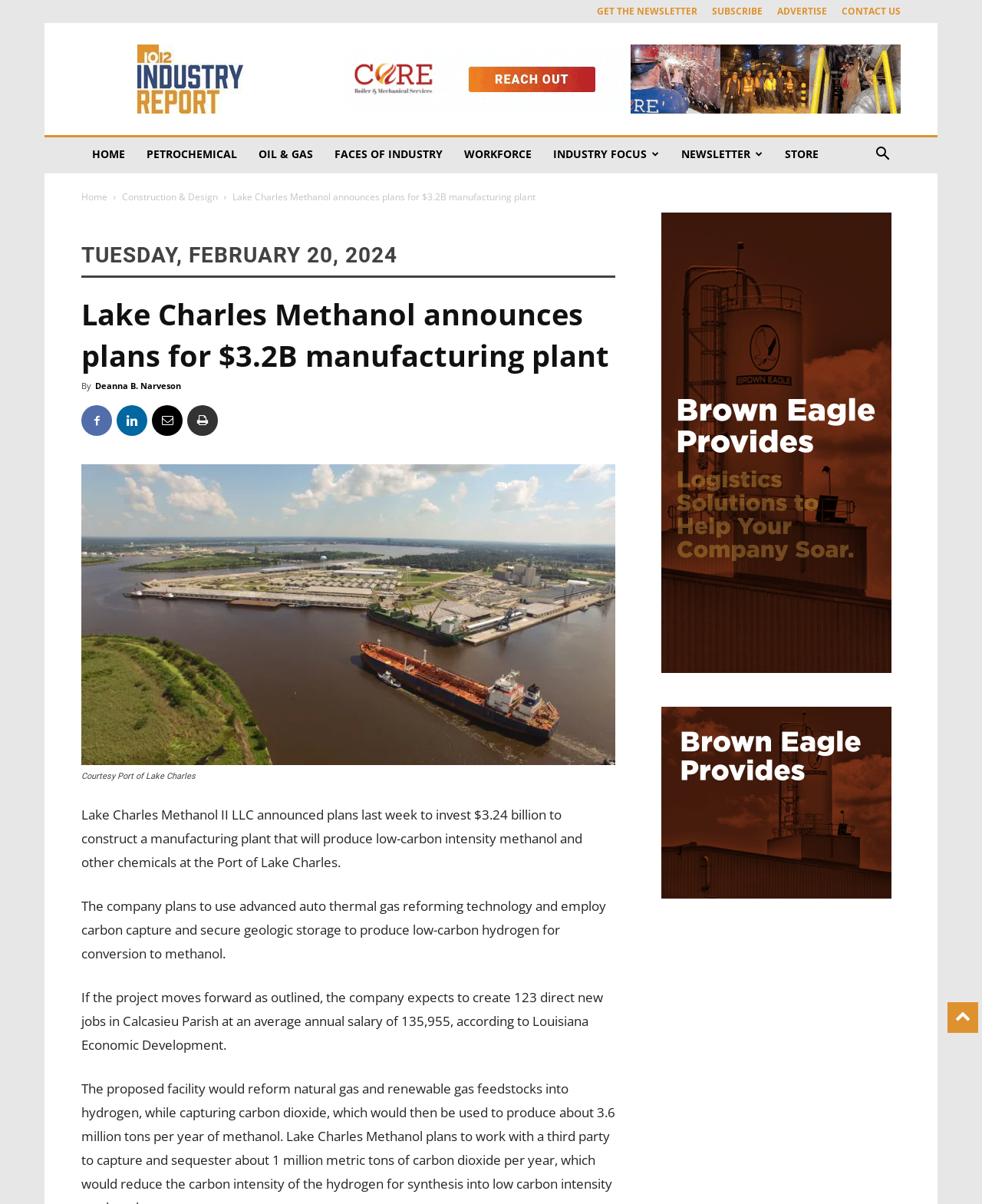Please specify the bounding box coordinates of the region to click in order to perform the following instruction: "Search for something".

[0.88, 0.123, 0.917, 0.135]